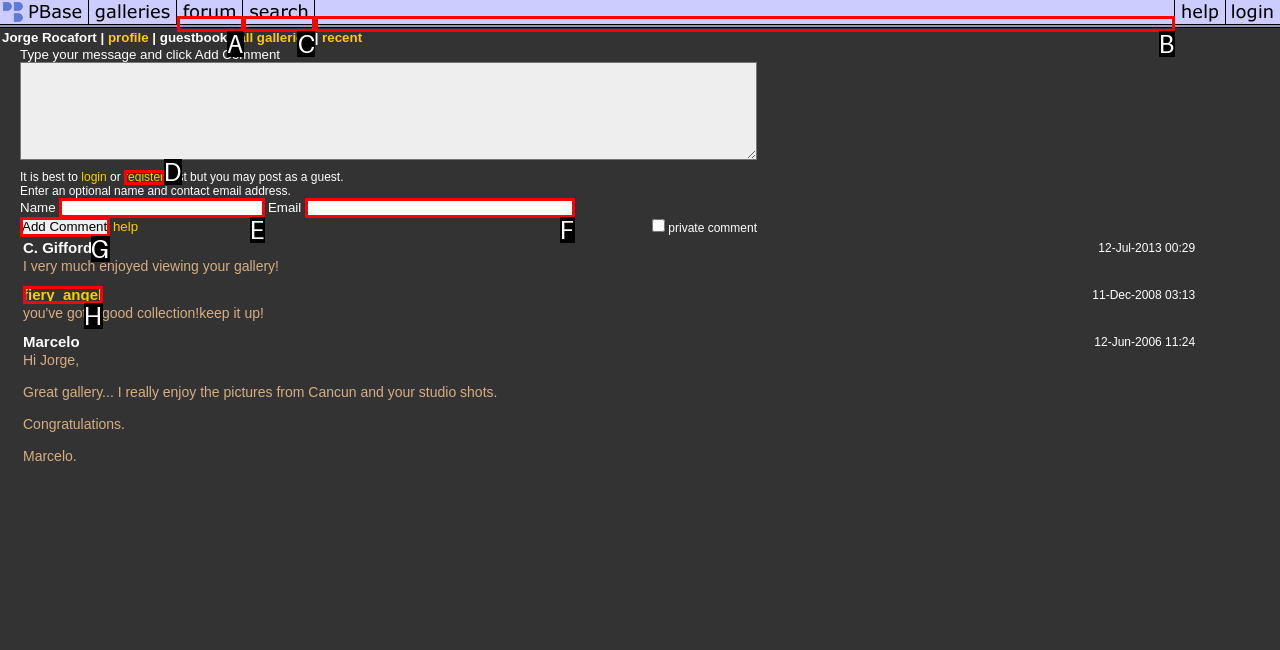Choose the UI element you need to click to carry out the task: search for pictures.
Respond with the corresponding option's letter.

C